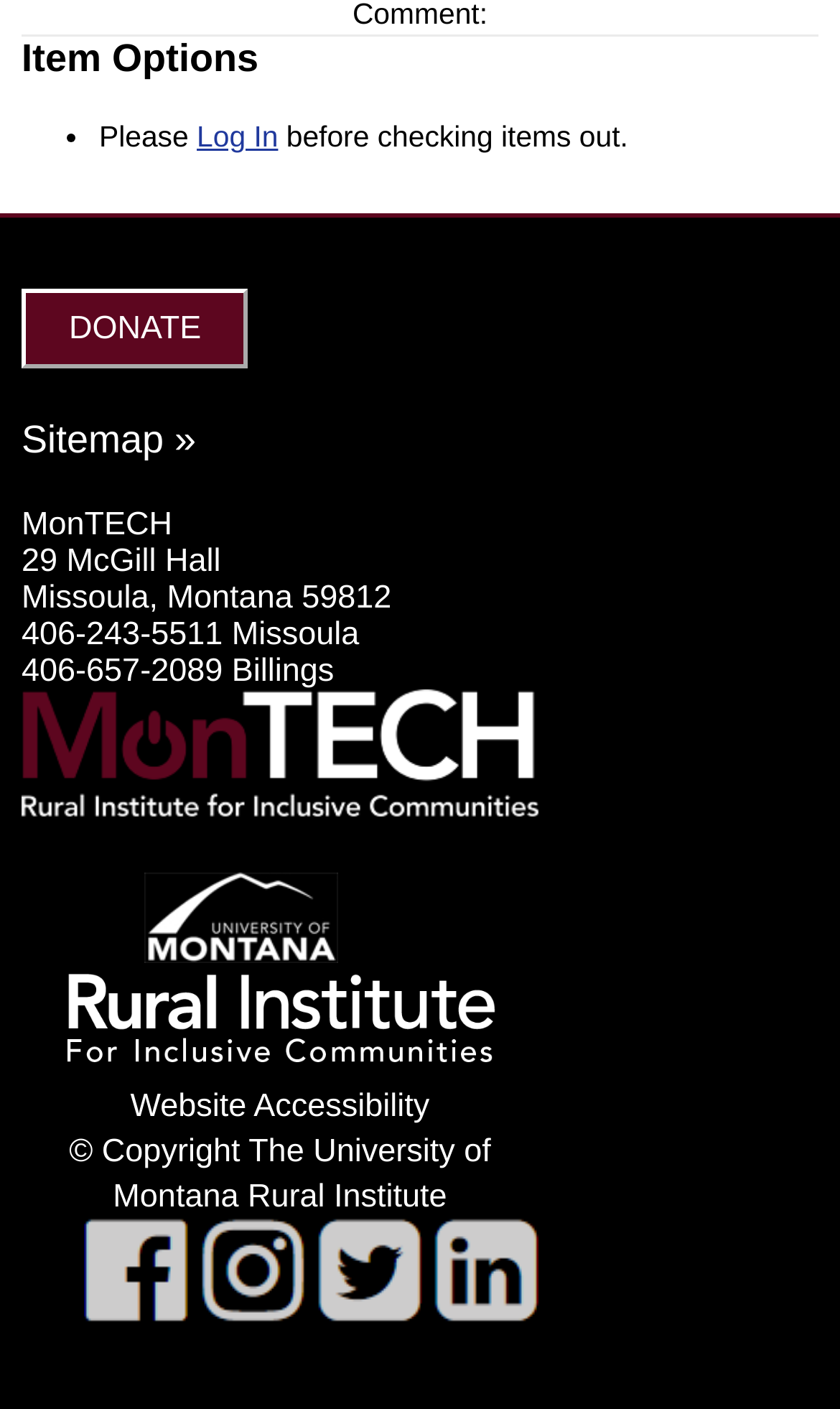Please identify the bounding box coordinates of the area that needs to be clicked to fulfill the following instruction: "Donate."

[0.026, 0.219, 0.296, 0.25]